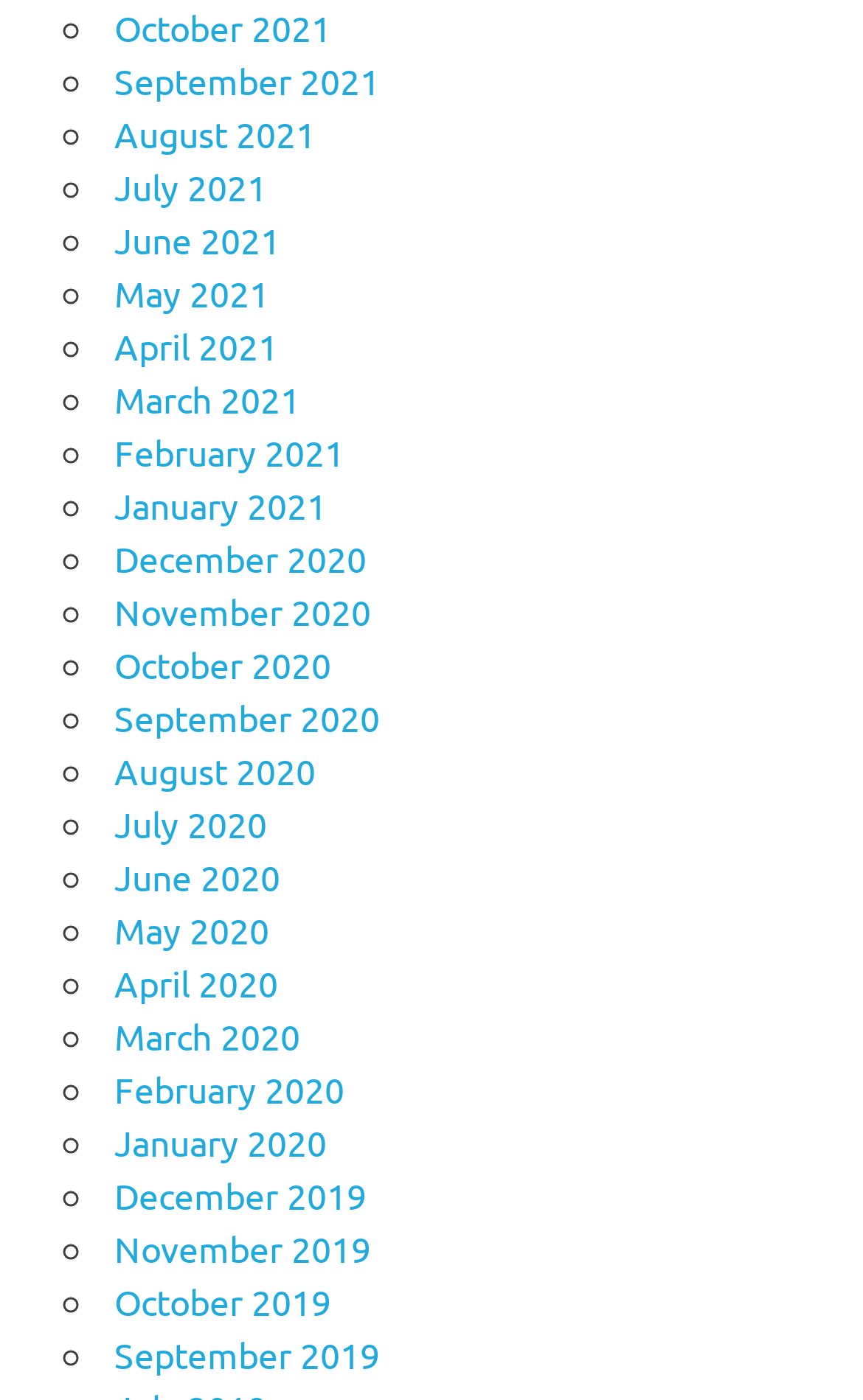Consider the image and give a detailed and elaborate answer to the question: 
What symbol is used as a list marker?

I observed that each list item is preceded by a symbol, which is ◦, indicating that it is a list marker.